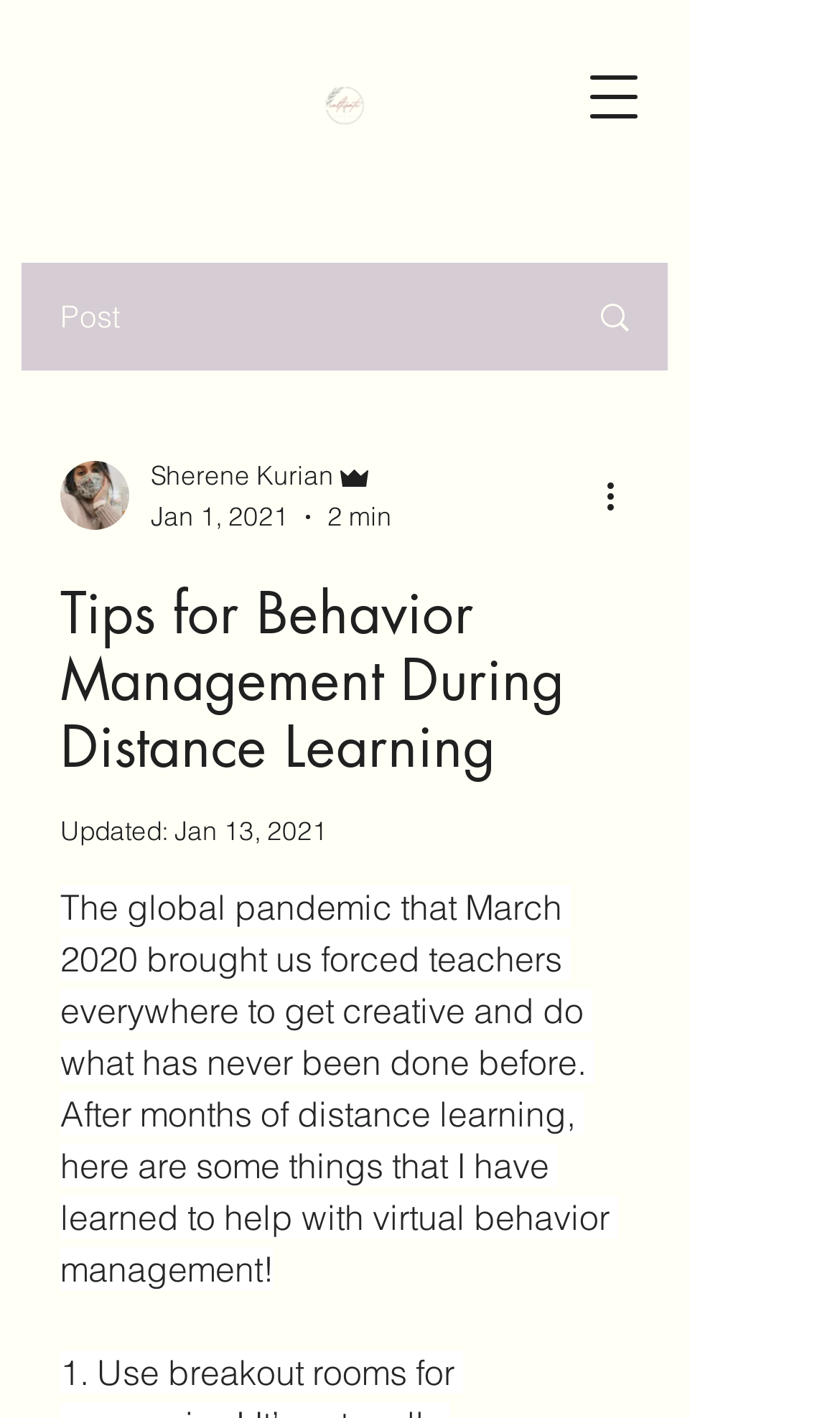What is the topic of the post?
Look at the screenshot and respond with one word or a short phrase.

Behavior Management During Distance Learning